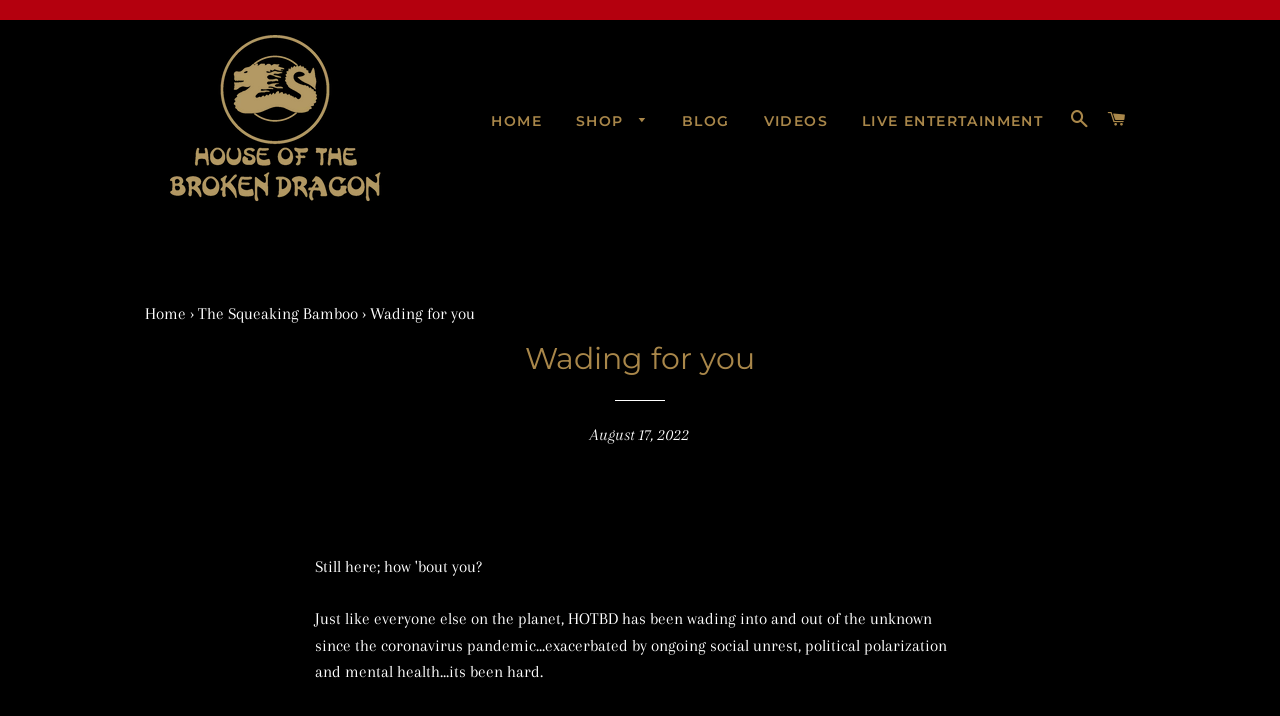Examine the image and give a thorough answer to the following question:
What is the purpose of the 'SEARCH' link?

The 'SEARCH' link is likely used to search for specific products, articles, or content within the website. This can be inferred by its position in the top navigation bar, alongside other links like 'HOME' and 'SHOP'.